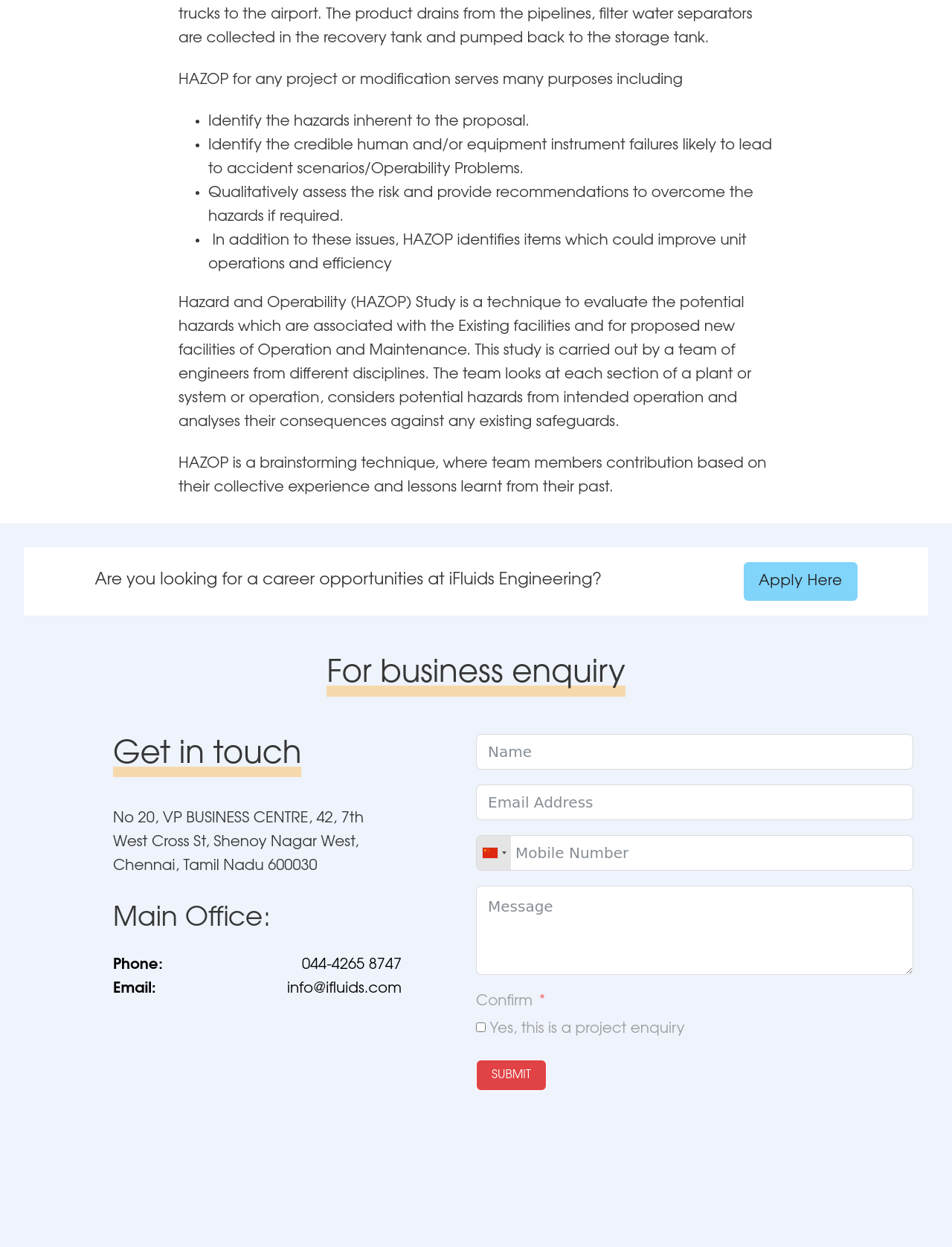Please determine the bounding box coordinates for the element that should be clicked to follow these instructions: "Click the SUBMIT button".

[0.5, 0.849, 0.574, 0.875]